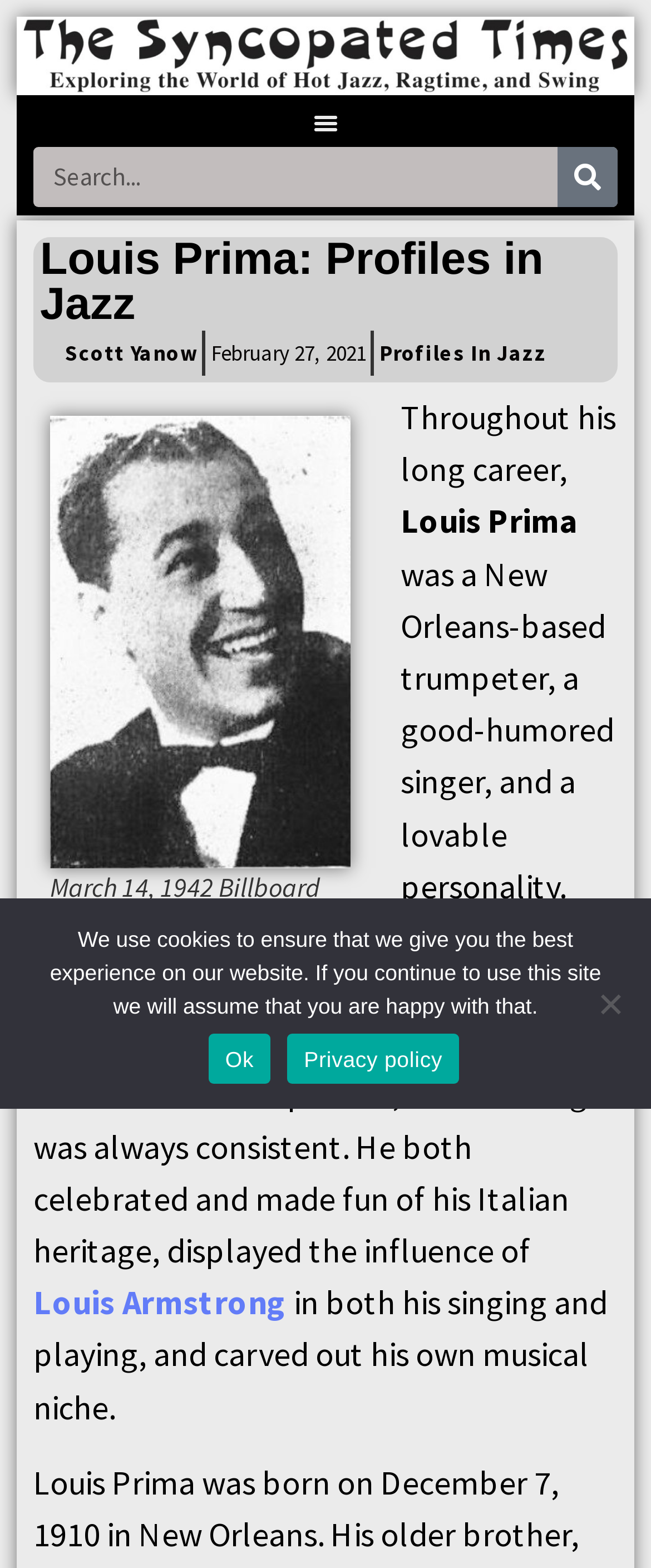Identify the bounding box coordinates for the element you need to click to achieve the following task: "Search for something". Provide the bounding box coordinates as four float numbers between 0 and 1, in the form [left, top, right, bottom].

[0.051, 0.094, 0.949, 0.132]